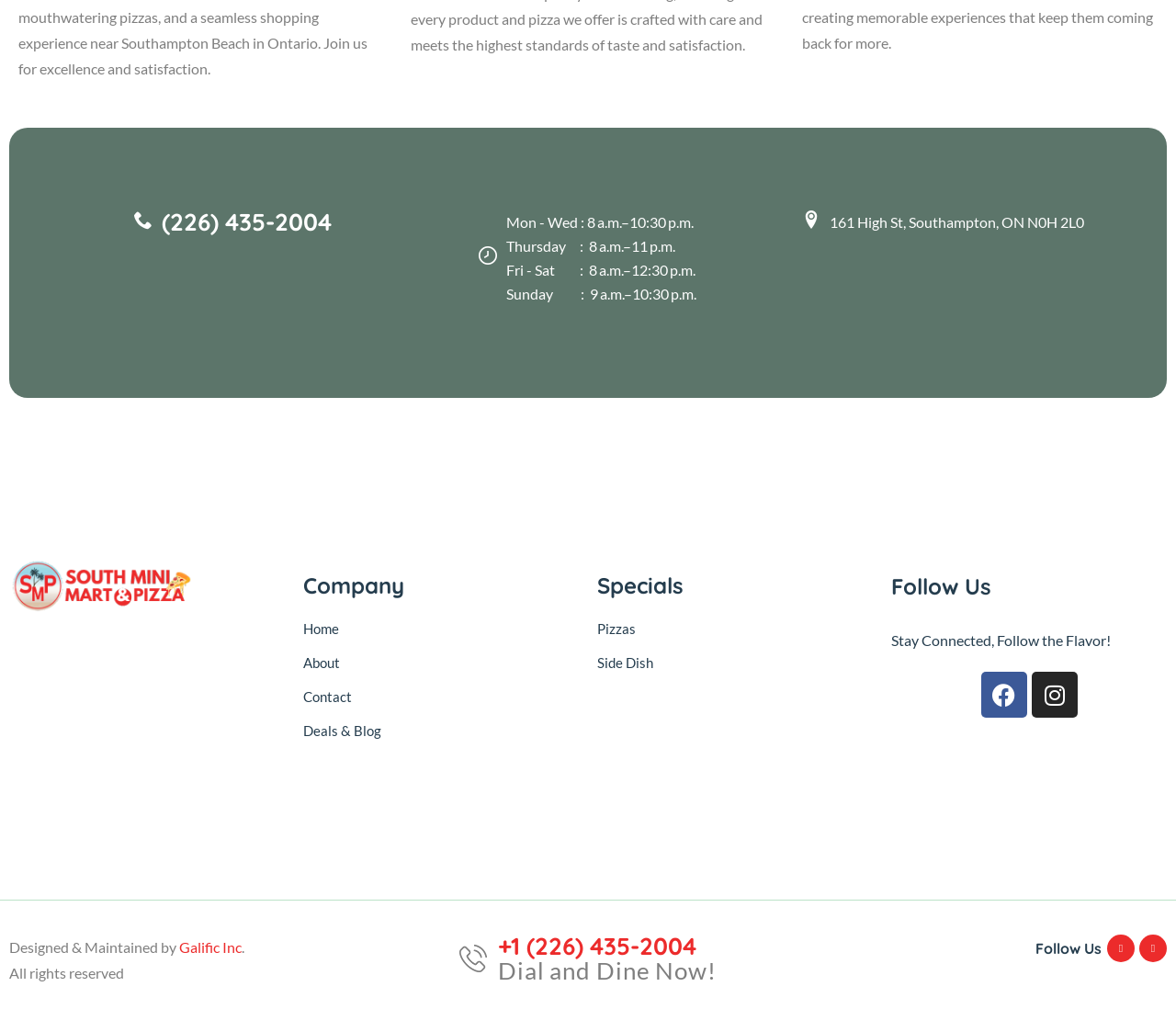Determine the bounding box for the HTML element described here: "Side Dish". The coordinates should be given as [left, top, right, bottom] with each number being a float between 0 and 1.

[0.508, 0.646, 0.742, 0.667]